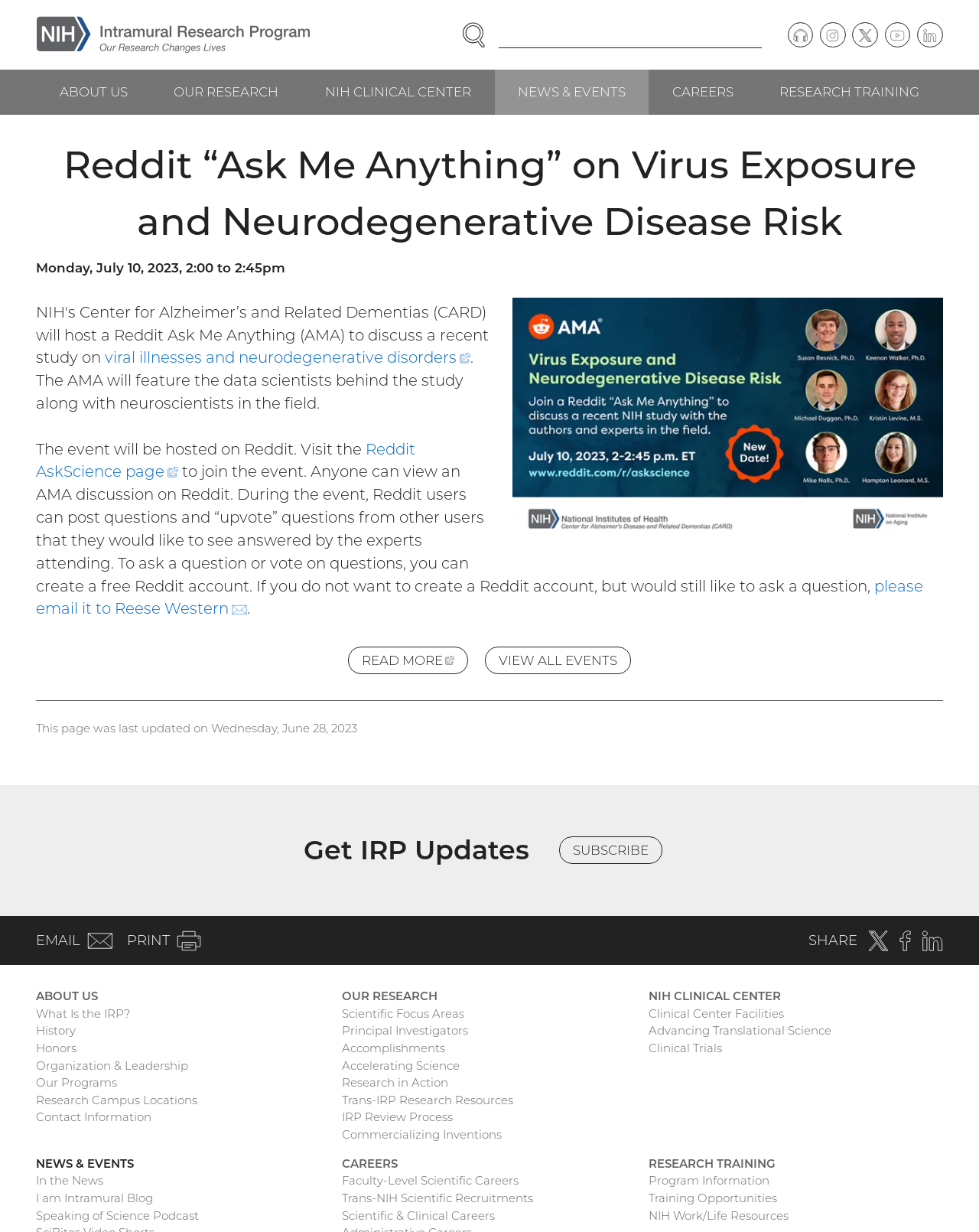Detail the various sections and features present on the webpage.

This webpage is about a Reddit "Ask Me Anything" (AMA) event on virus exposure and neurodegenerative disease risk, hosted by the NIH Intramural Research Program. At the top of the page, there is a link to skip to the main content and a search bar with a button to enter search terms. Below the search bar, there are social media links to follow the NIH Intramural Research Program on various platforms.

The main content of the page is divided into two sections. The first section is an article about the AMA event, which features a banner image with the Reddit logo and photos of six scientists. The article provides details about the event, including the date, time, and participants. It also explains how to join the event and ask questions.

The second section of the page is a navigation menu with links to various parts of the NIH Intramural Research Program website, including "About Us", "Our Research", "NIH Clinical Center", "News & Events", "Careers", and "Research Training". Each of these links expands to reveal a list of sub-links to more specific topics.

At the bottom of the page, there are additional links to subscribe to IRP updates, email, print, or share the page on social media. There is also a "Get IRP Updates" section with links to subscribe, email, or print.